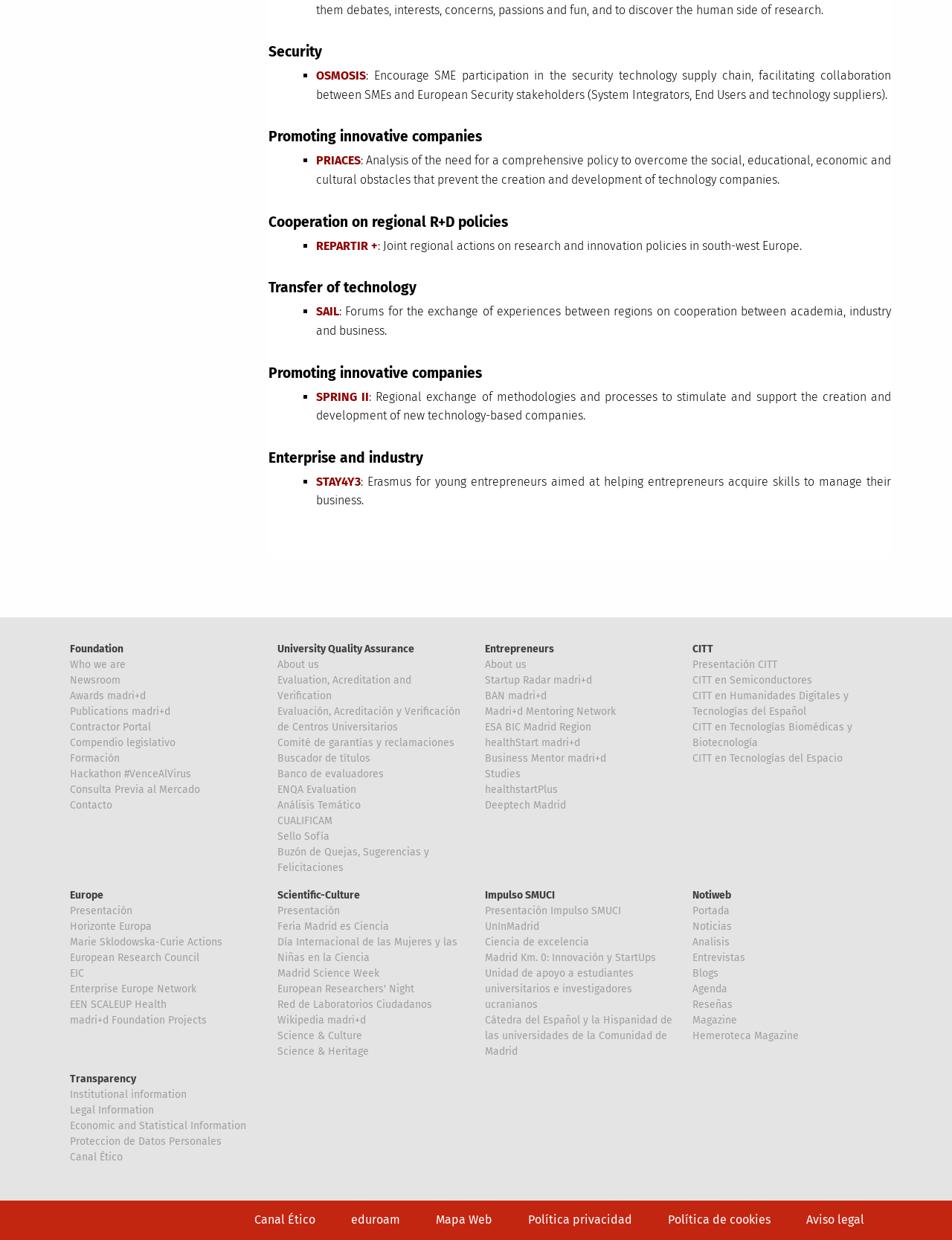What is the main topic of the webpage?
Provide a comprehensive and detailed answer to the question.

Based on the headings and links on the webpage, it appears that the main topic is related to security and innovation, with subtopics such as promoting innovative companies, cooperation on regional R+D policies, and transfer of technology.